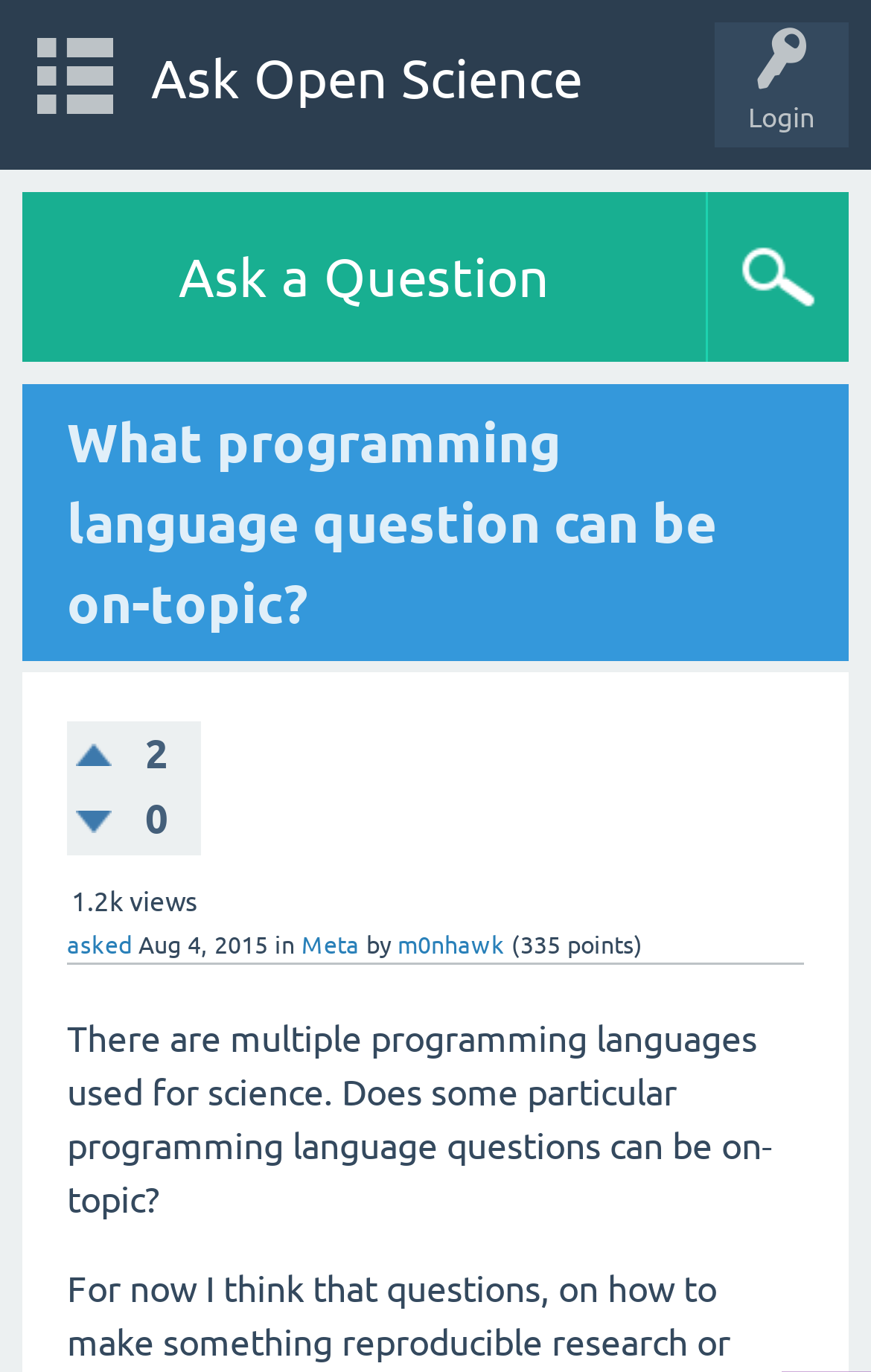Reply to the question with a brief word or phrase: What is the number of views for this question?

1.2k